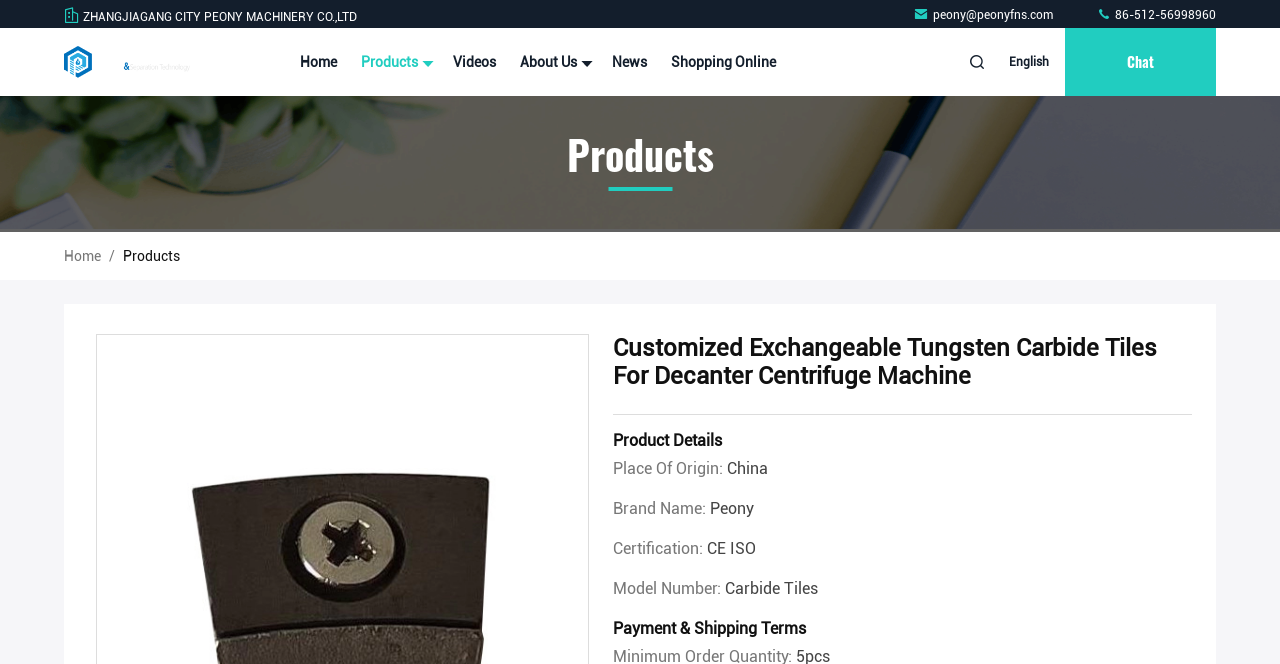Identify the bounding box coordinates of the region I need to click to complete this instruction: "View the company's videos".

[0.354, 0.042, 0.388, 0.145]